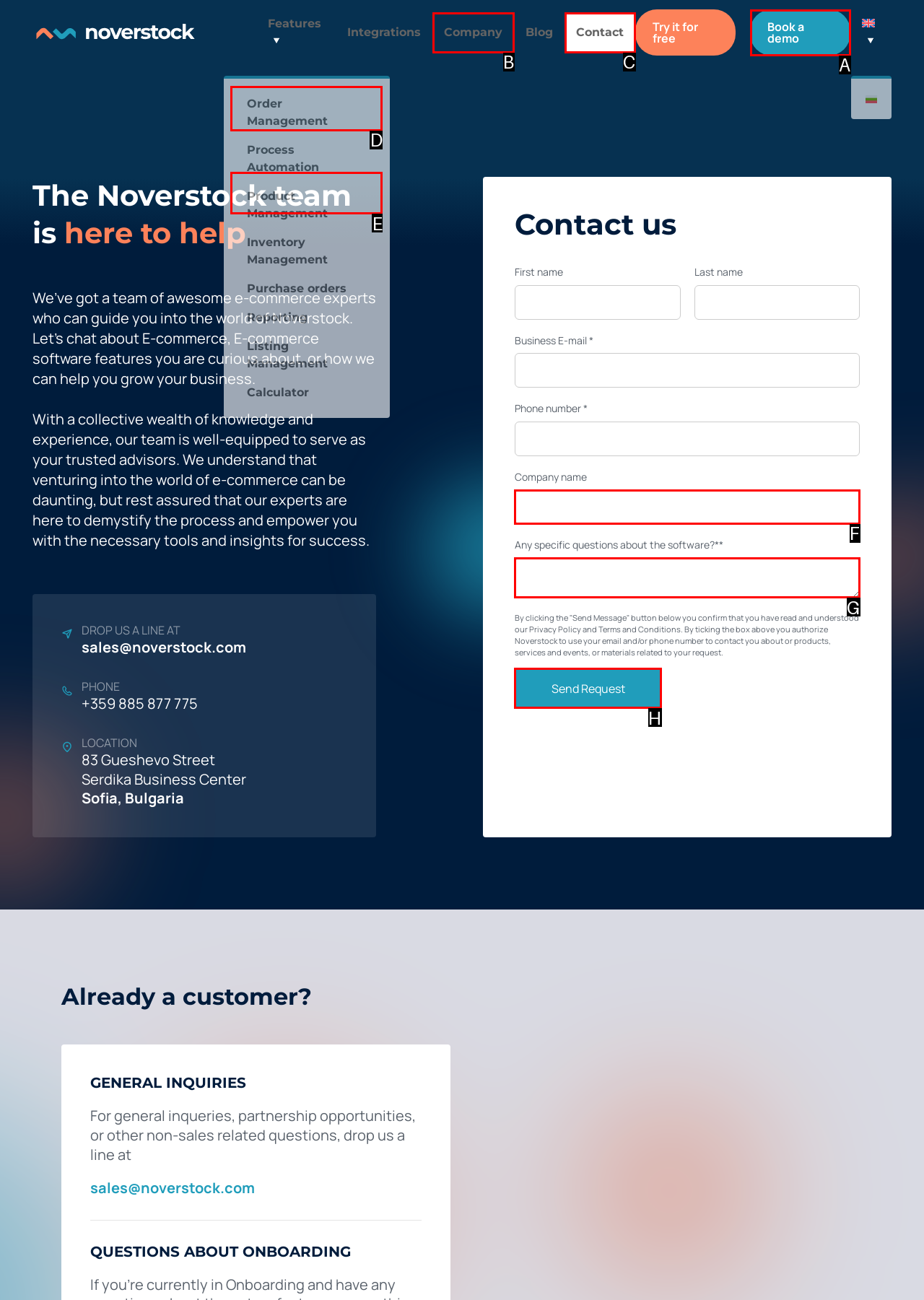Decide which UI element to click to accomplish the task: Click on the 'Send Request' button
Respond with the corresponding option letter.

H